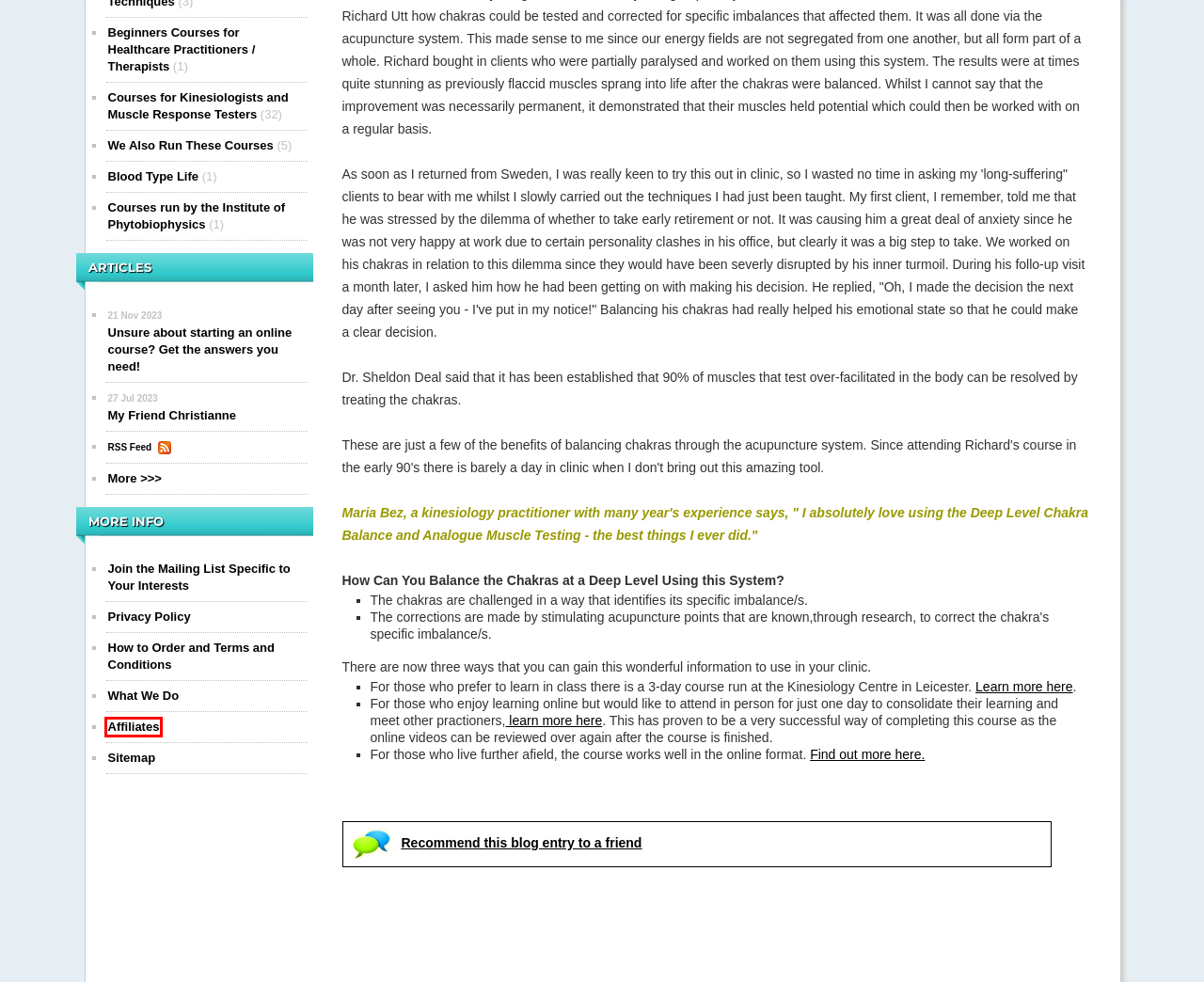You are provided with a screenshot of a webpage highlighting a UI element with a red bounding box. Choose the most suitable webpage description that matches the new page after clicking the element in the bounding box. Here are the candidates:
A. My Friend Christianne
B. Blood Type Life
C. Become an affiliate for classicalkinesiology.co.uk
D. Courses for Postgraduate Kinesiology
E. Classical Kinesiology Institute - How to Order and Pay
F. Join the Mailing List Specific to Your Interests
G. Beginners Courses for Healthcare Practitioners / Therapists
H. classicalkinesiology.co.uk - Blog/News

C